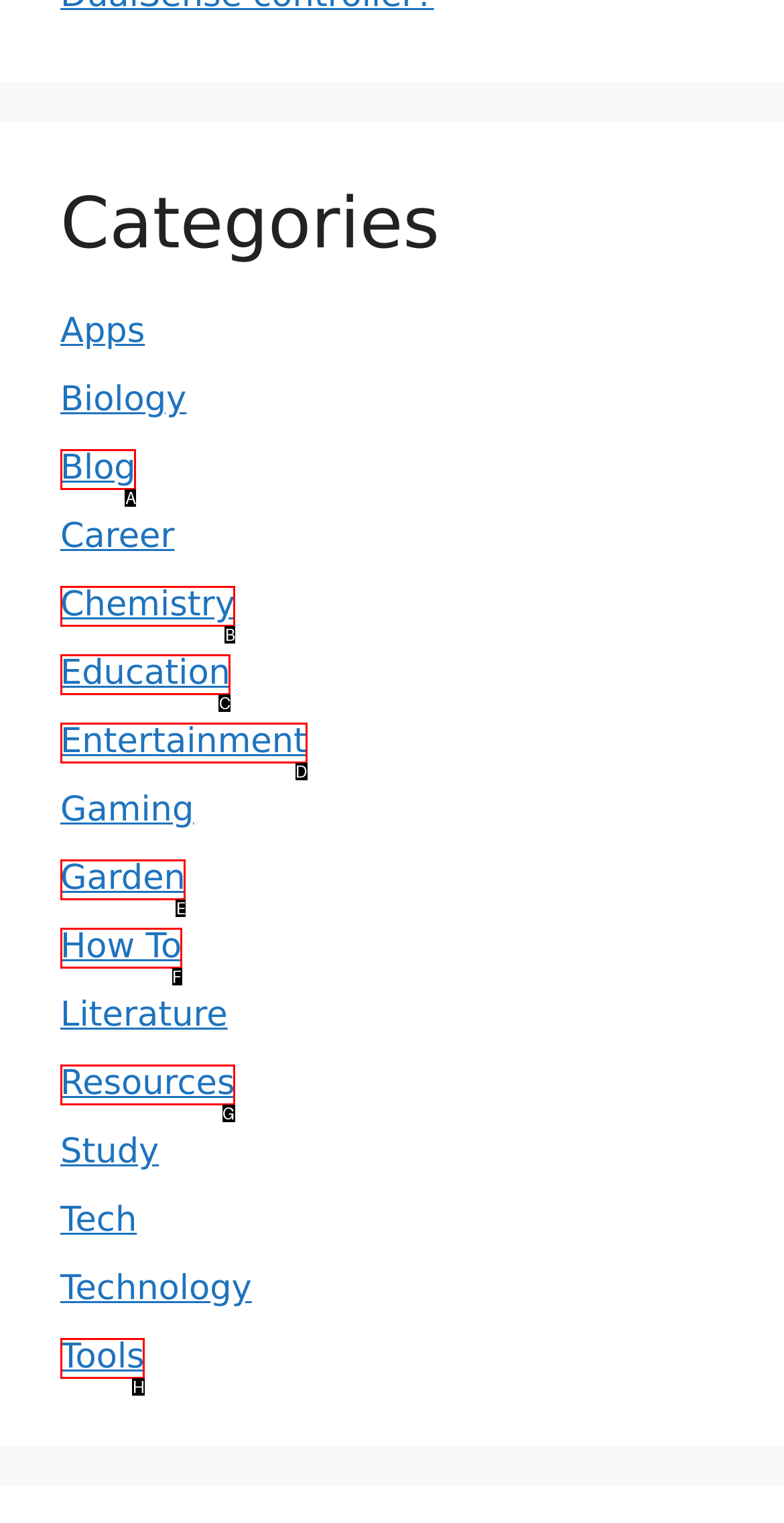Determine which UI element you should click to perform the task: Learn about Education
Provide the letter of the correct option from the given choices directly.

C